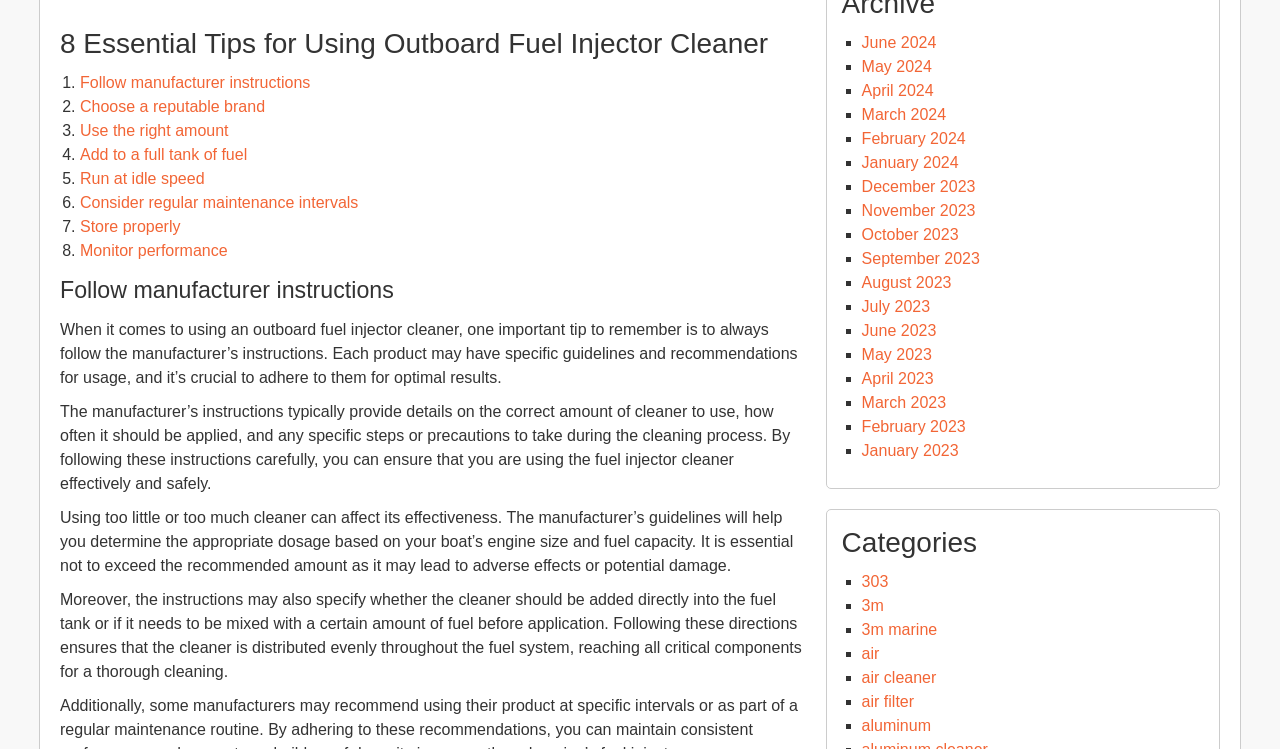What is the purpose of the manufacturer's instructions?
Deliver a detailed and extensive answer to the question.

The manufacturer's instructions are crucial to ensure optimal results and safety when using outboard fuel injector cleaner, as they provide guidelines on the correct amount of cleaner to use, how often it should be applied, and any specific steps or precautions to take during the cleaning process.